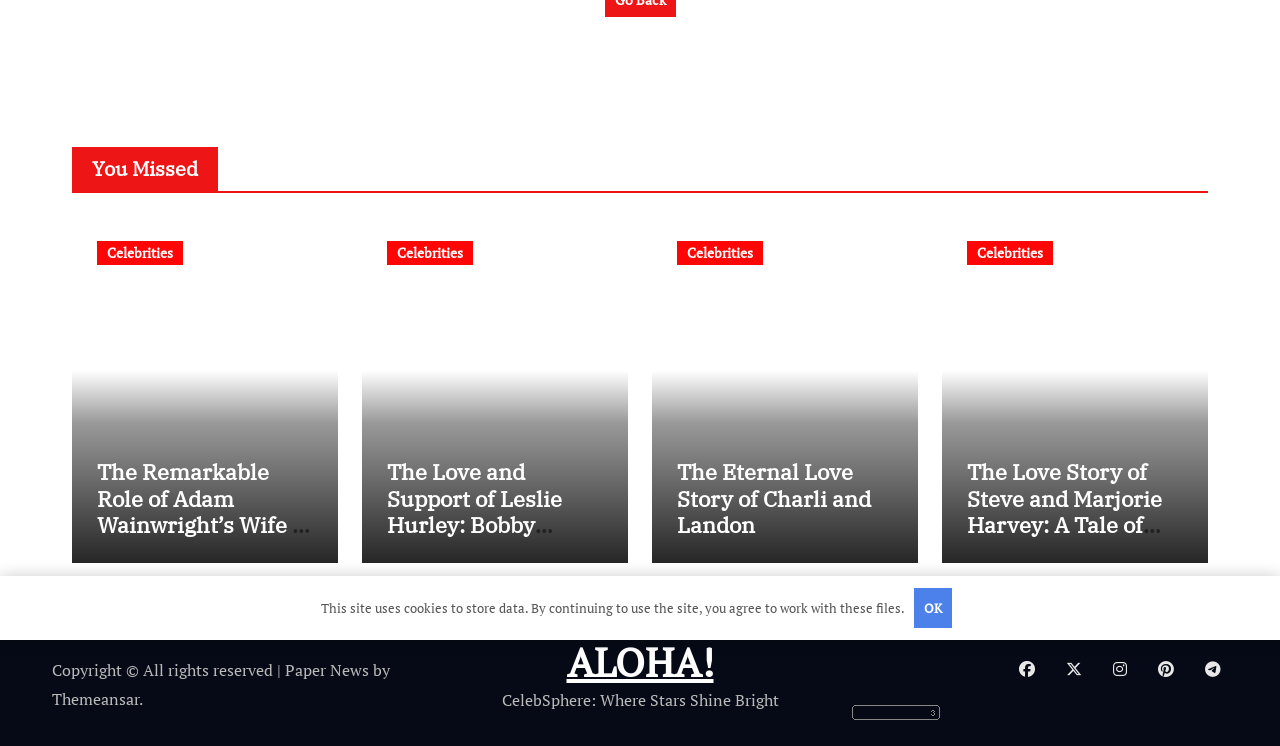Return the bounding box coordinates of the UI element that corresponds to this description: "parent_node: Celebrities". The coordinates must be given as four float numbers in the range of 0 and 1, [left, top, right, bottom].

[0.736, 0.286, 0.944, 0.755]